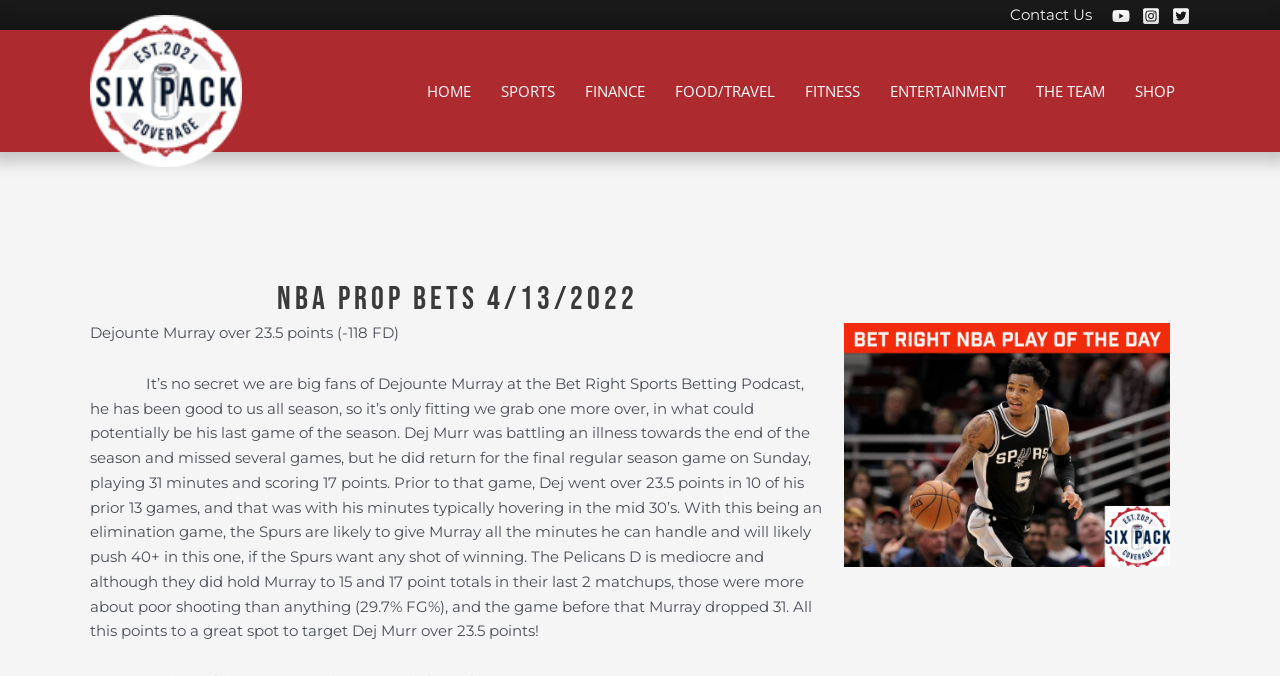Respond to the question below with a concise word or phrase:
How many minutes did Dejounte Murray play in the final regular season game?

31 minutes